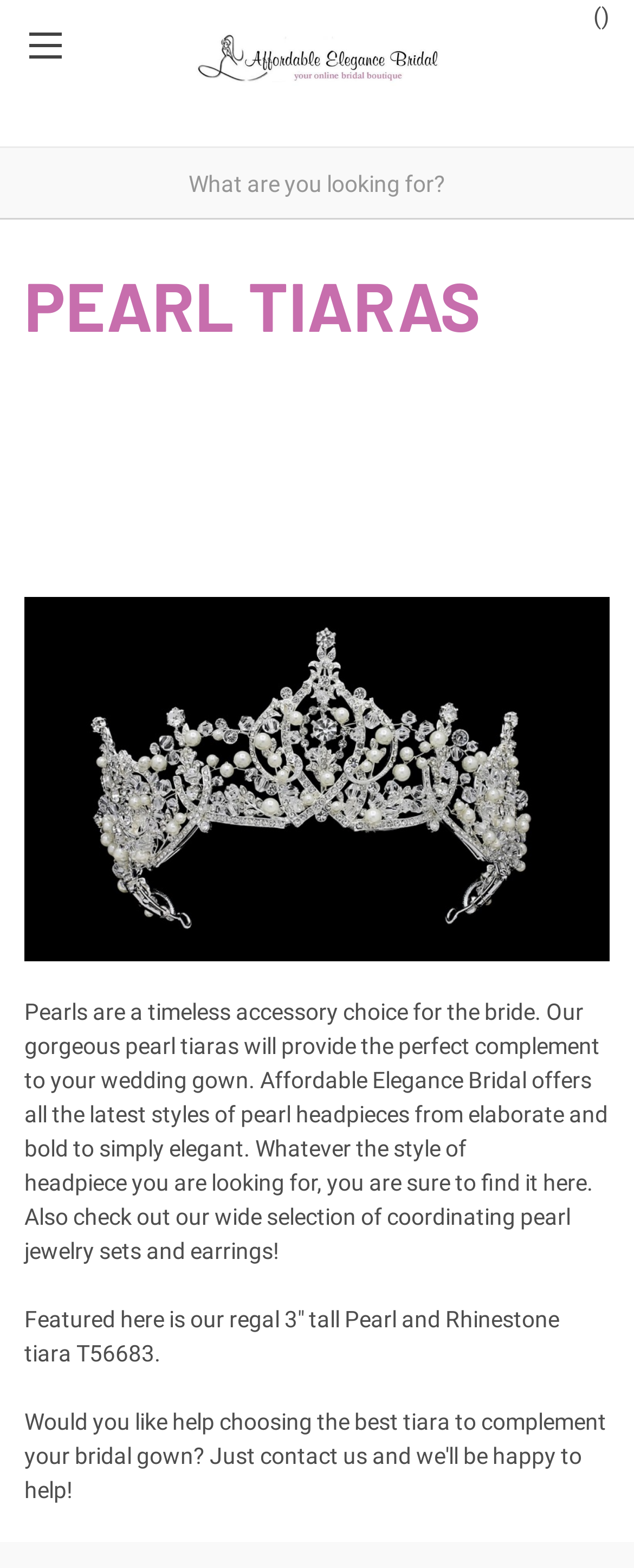Refer to the image and provide an in-depth answer to the question: 
What is the website's brand name?

The website's brand name is mentioned in the link 'Affordable Elegance Bridal' and is also displayed as an image with the same text. This suggests that the website is operated by a company called Affordable Elegance Bridal.